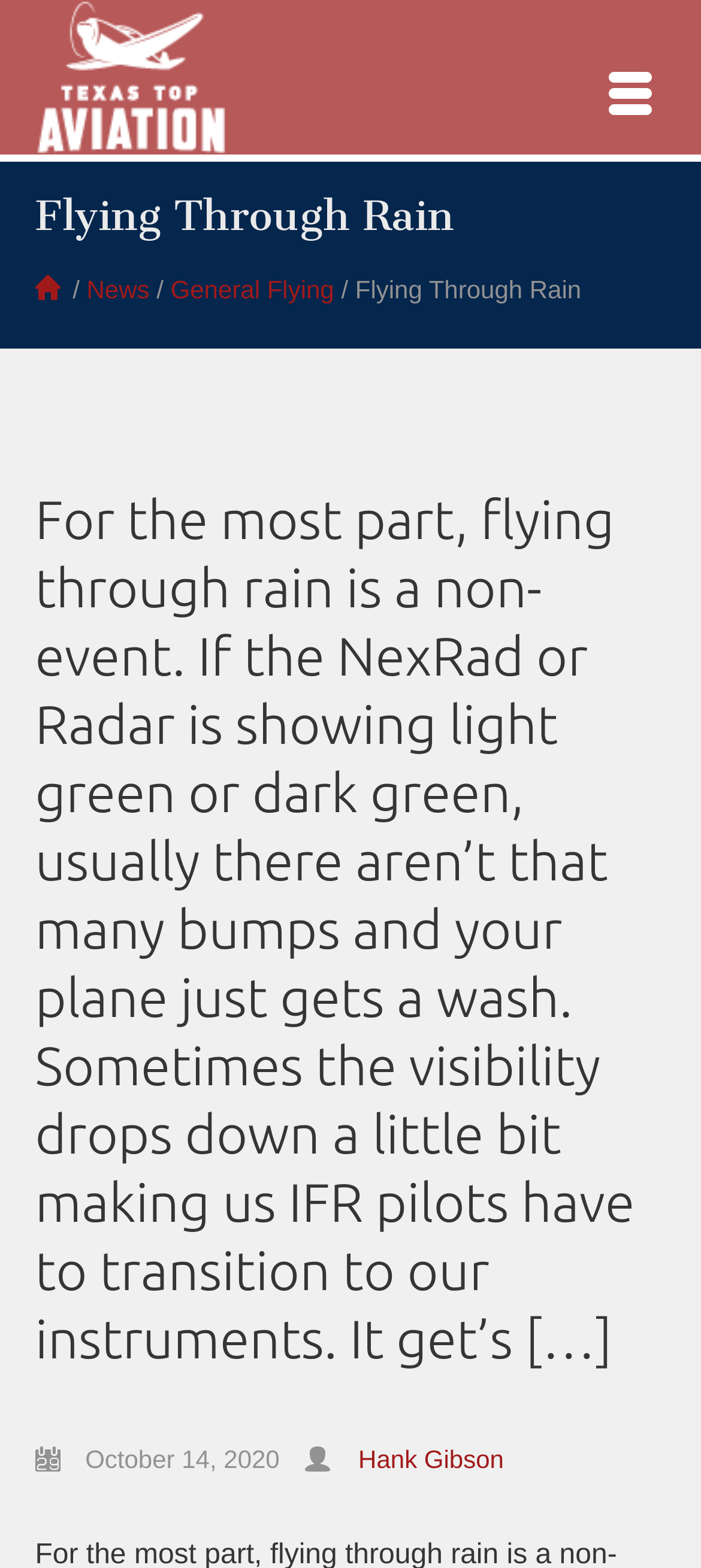Answer this question in one word or a short phrase: What is the condition of the radar when flying through rain is smooth?

Light green or dark green